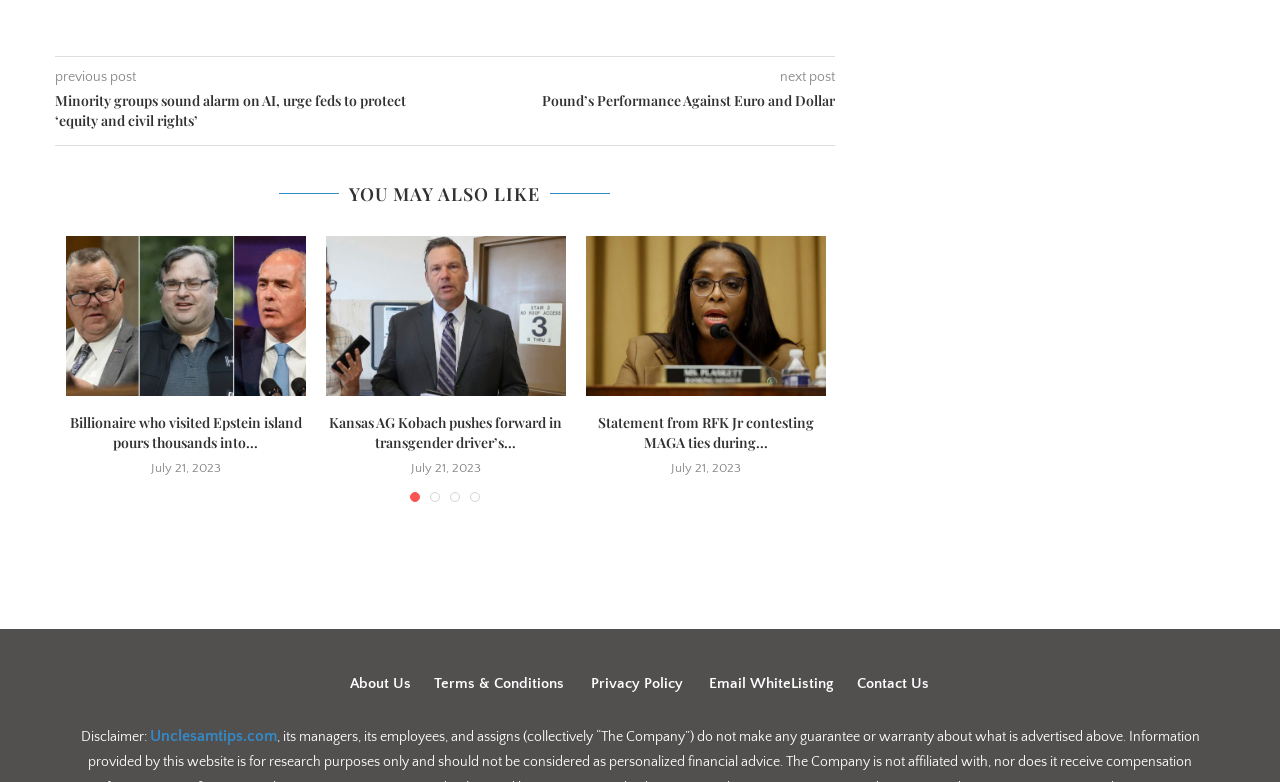Please indicate the bounding box coordinates of the element's region to be clicked to achieve the instruction: "Click on the 'Minority groups sound alarm on AI, urge feds to protect ‘equity and civil rights’’ link". Provide the coordinates as four float numbers between 0 and 1, i.e., [left, top, right, bottom].

[0.043, 0.117, 0.348, 0.167]